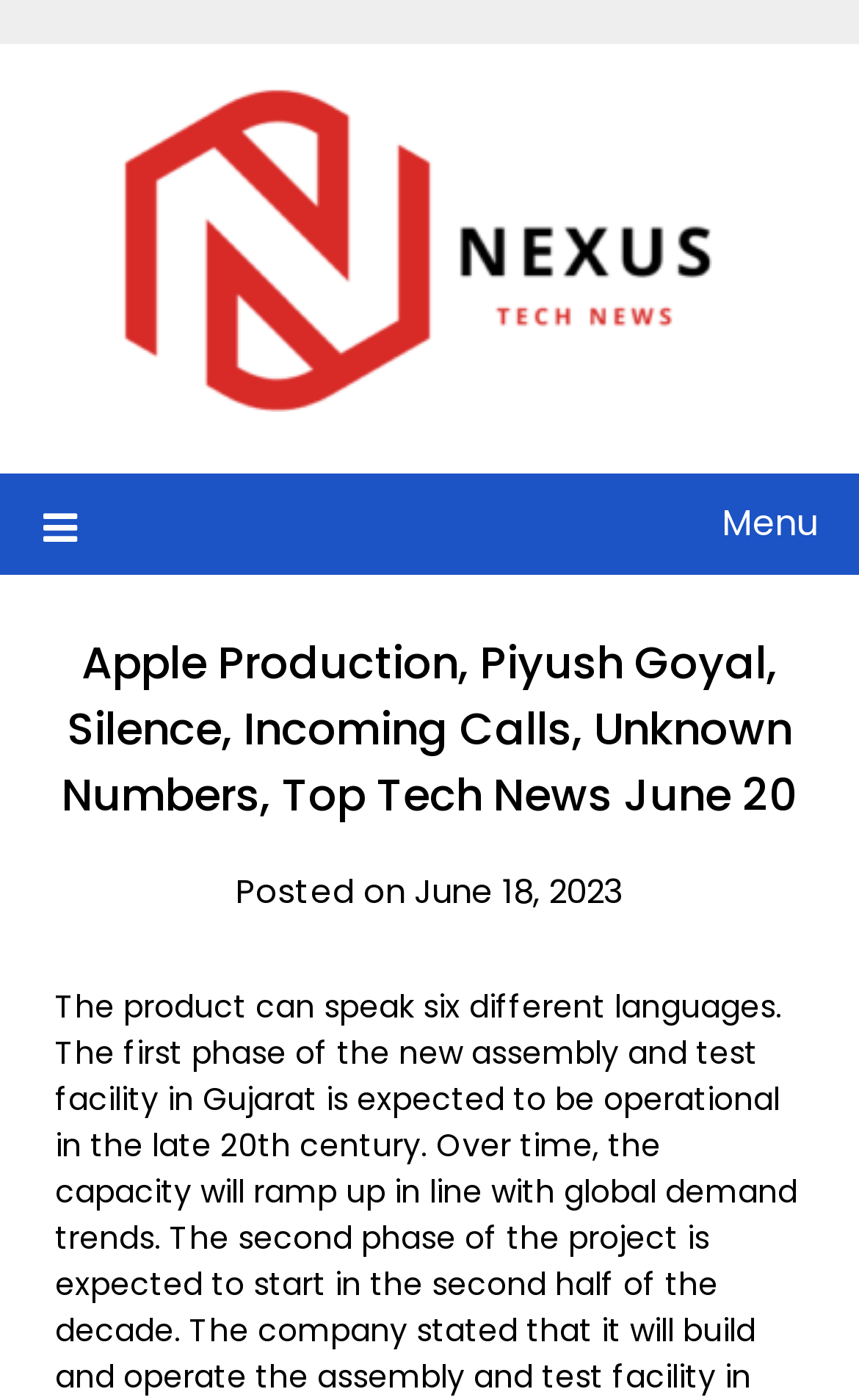Extract the primary headline from the webpage and present its text.

Apple Production, Piyush Goyal, Silence, Incoming Calls, Unknown Numbers, Top Tech News June 20